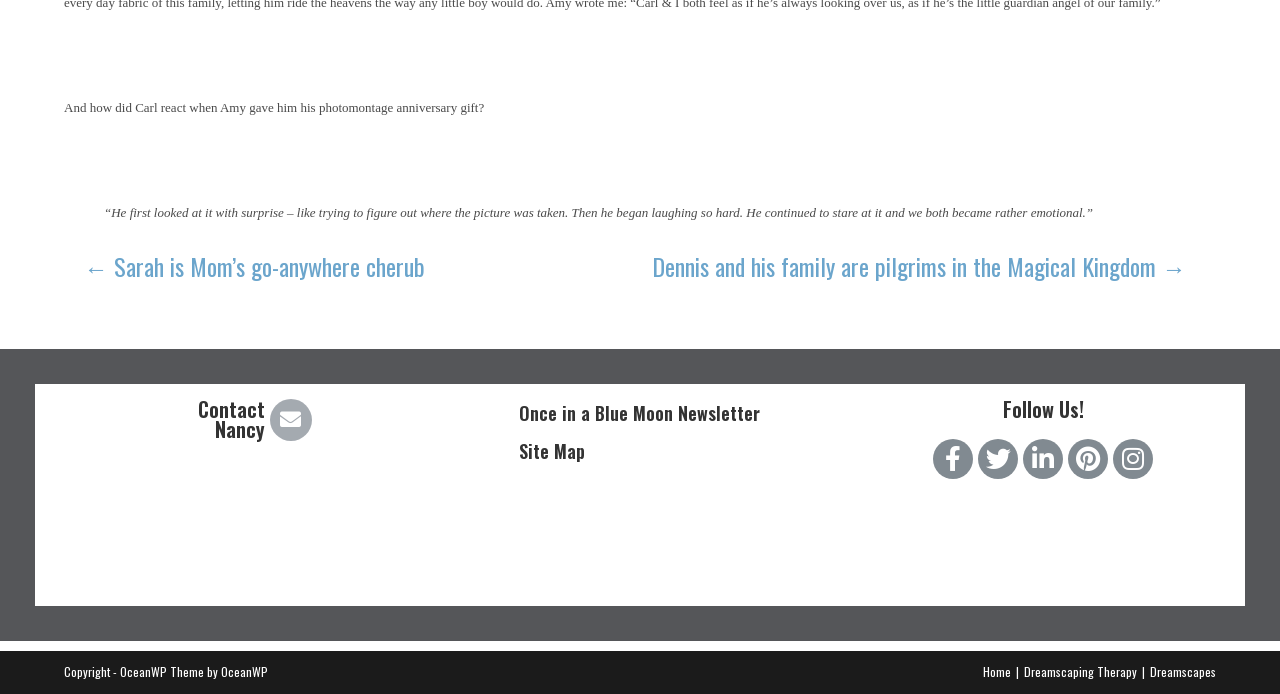Give a one-word or short-phrase answer to the following question: 
What is the theme of the website?

OceanWP